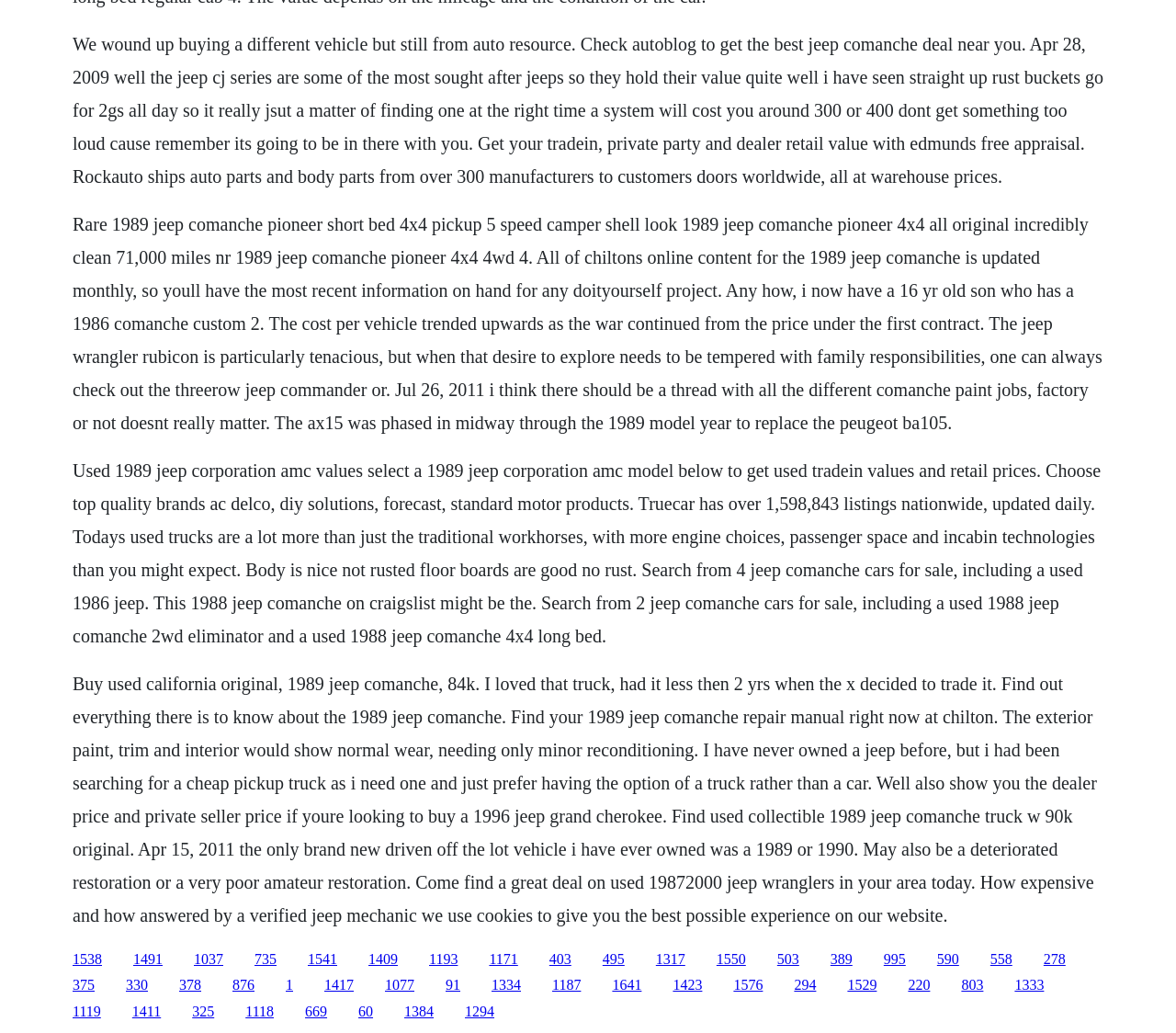Please identify the bounding box coordinates of the area I need to click to accomplish the following instruction: "Become an Affiliate".

None